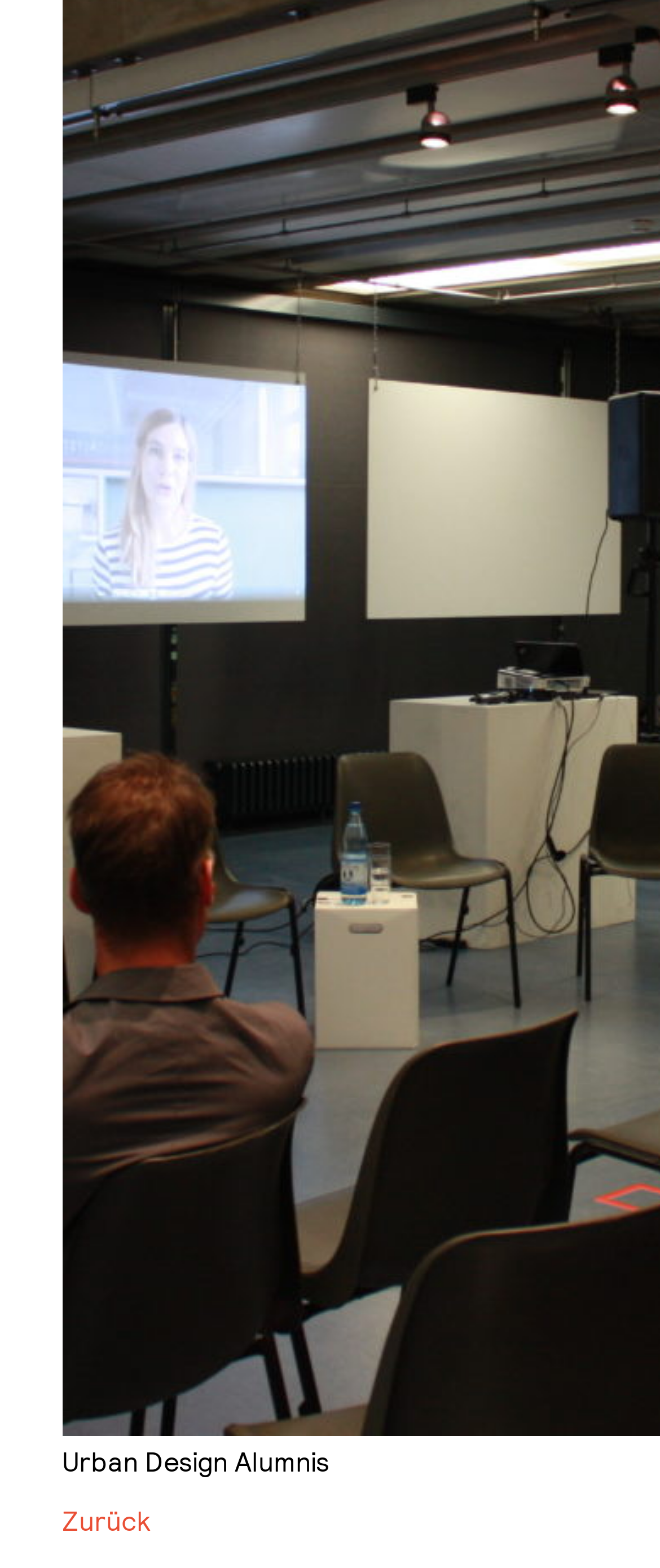Bounding box coordinates are specified in the format (top-left x, top-left y, bottom-right x, bottom-right y). All values are floating point numbers bounded between 0 and 1. Please provide the bounding box coordinate of the region this sentence describes: Zurück

[0.094, 0.959, 0.227, 0.981]